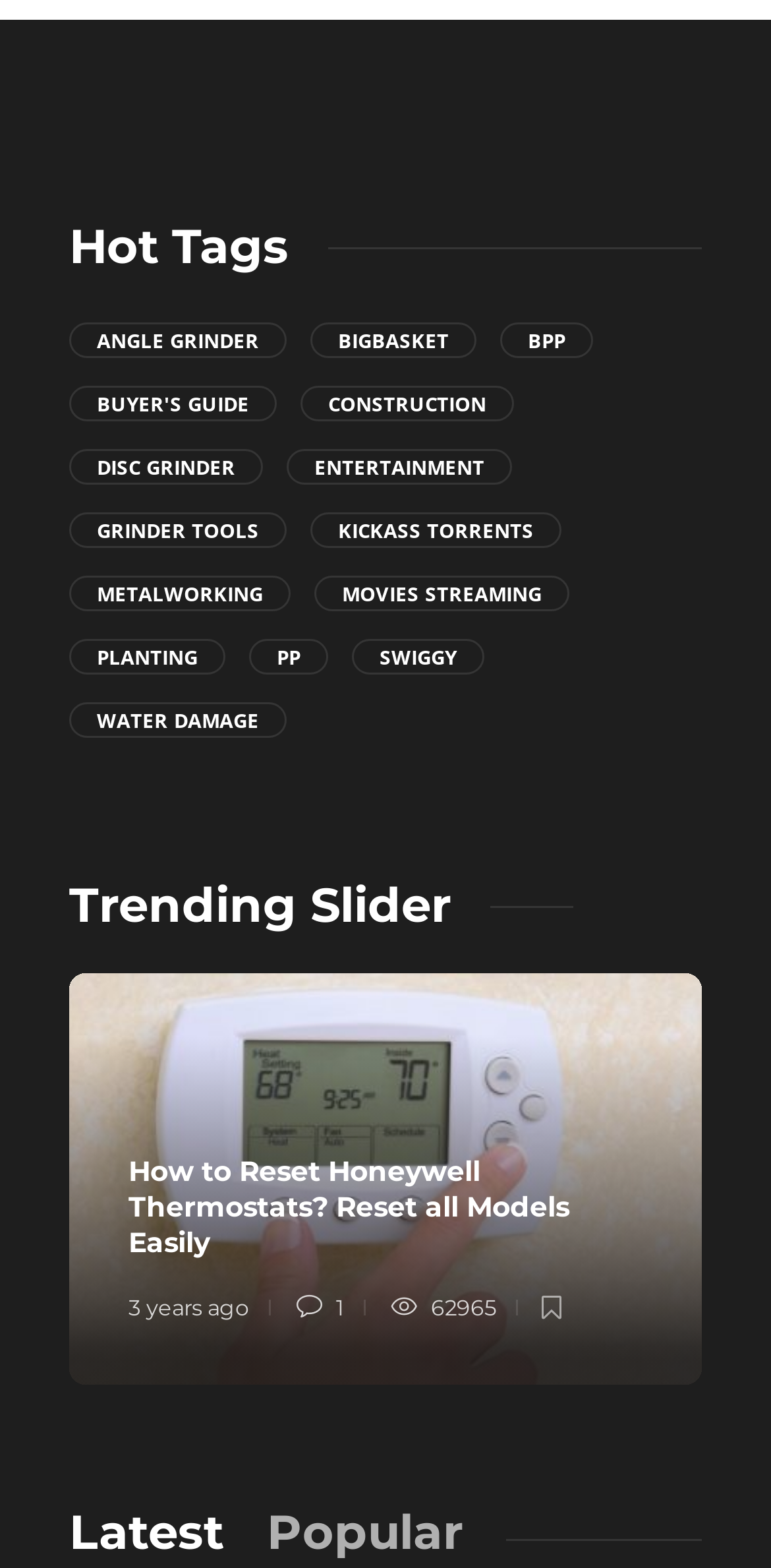Identify the coordinates of the bounding box for the element that must be clicked to accomplish the instruction: "Explore Entertainment".

[0.372, 0.287, 0.664, 0.309]